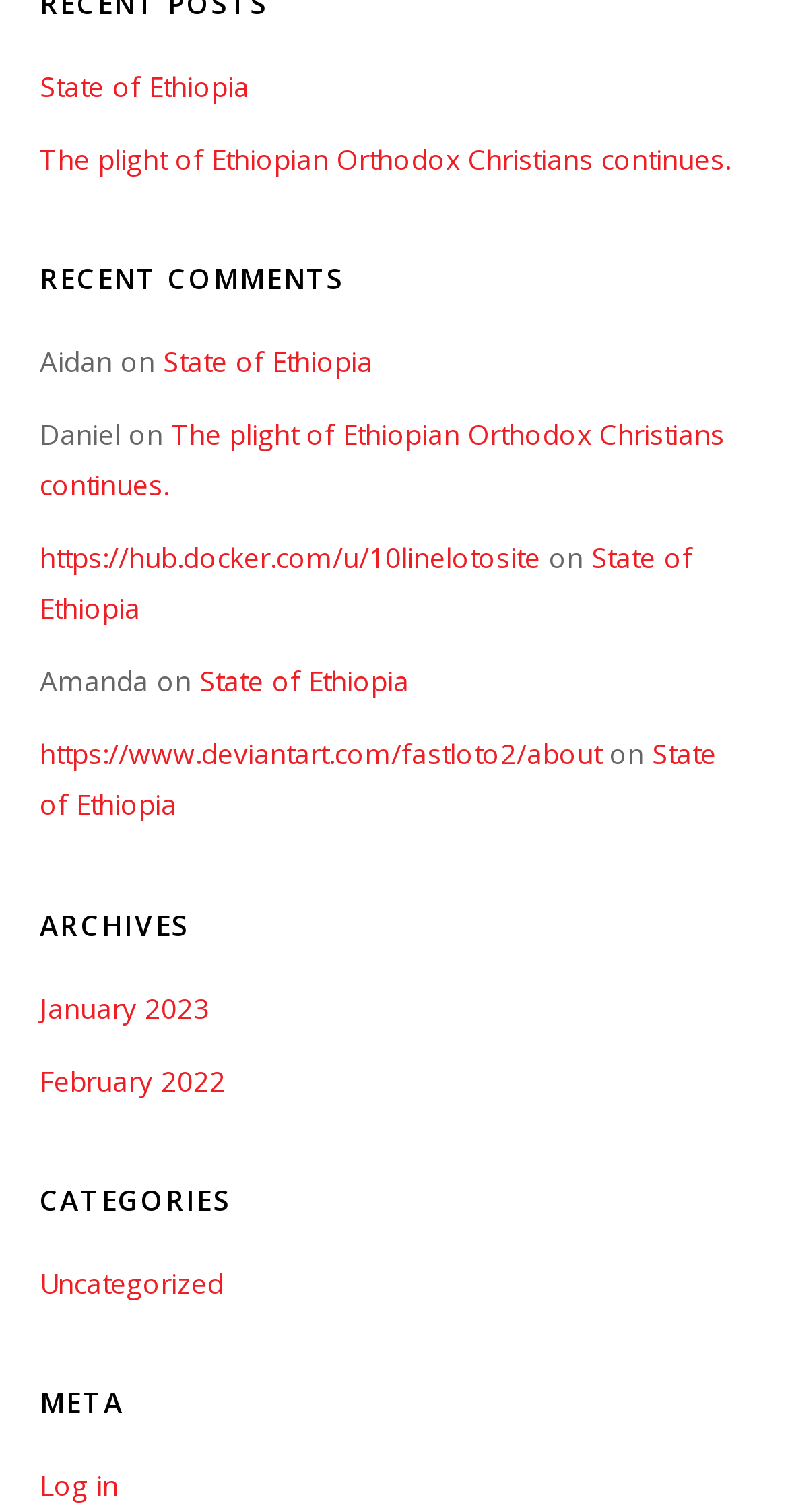Identify the bounding box coordinates of the clickable region required to complete the instruction: "Visit the archives for January 2023". The coordinates should be given as four float numbers within the range of 0 and 1, i.e., [left, top, right, bottom].

[0.05, 0.653, 0.265, 0.679]